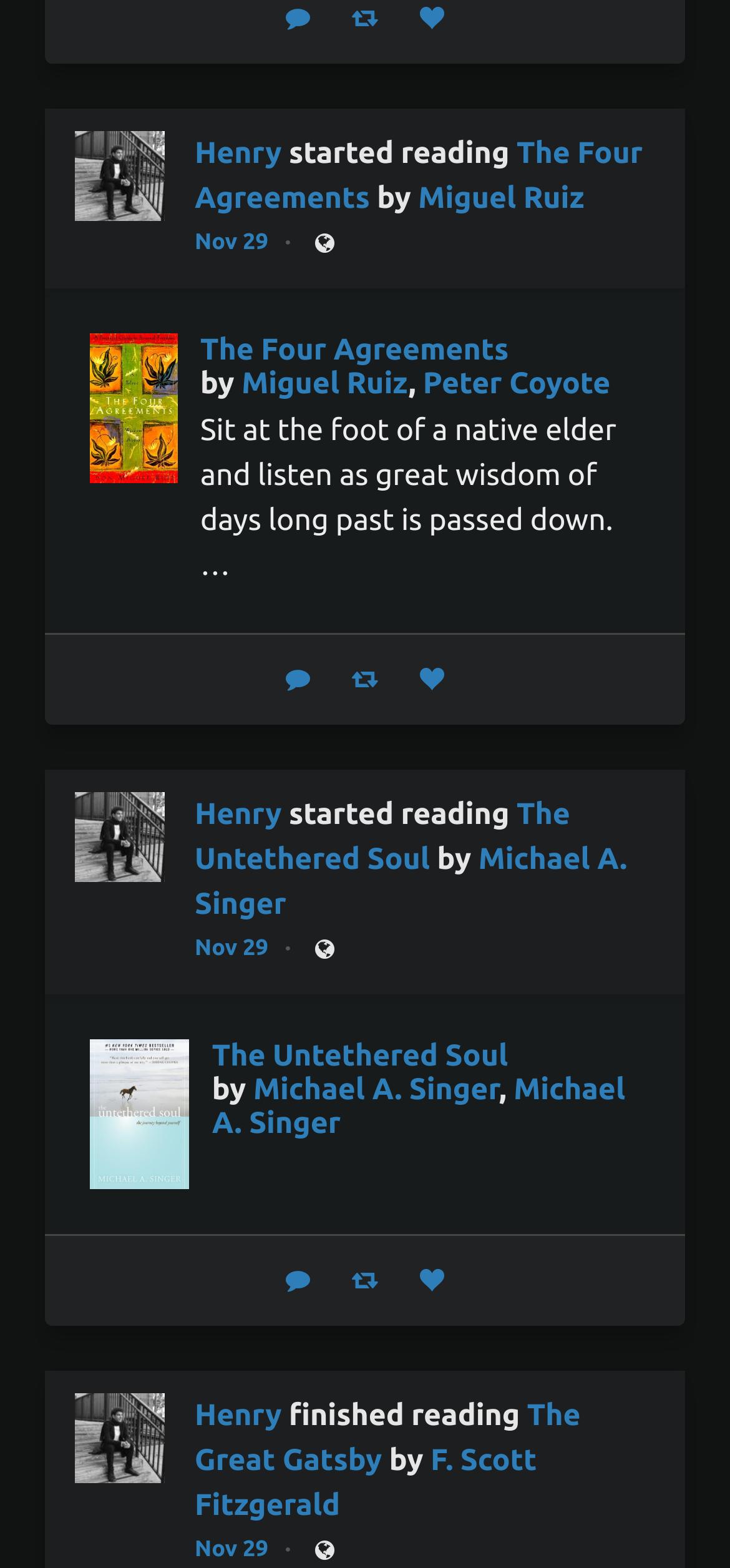Extract the bounding box coordinates for the UI element described by the text: "Reply Boost status Like status". The coordinates should be in the form of [left, top, right, bottom] with values between 0 and 1.

[0.388, 0.803, 0.612, 0.831]